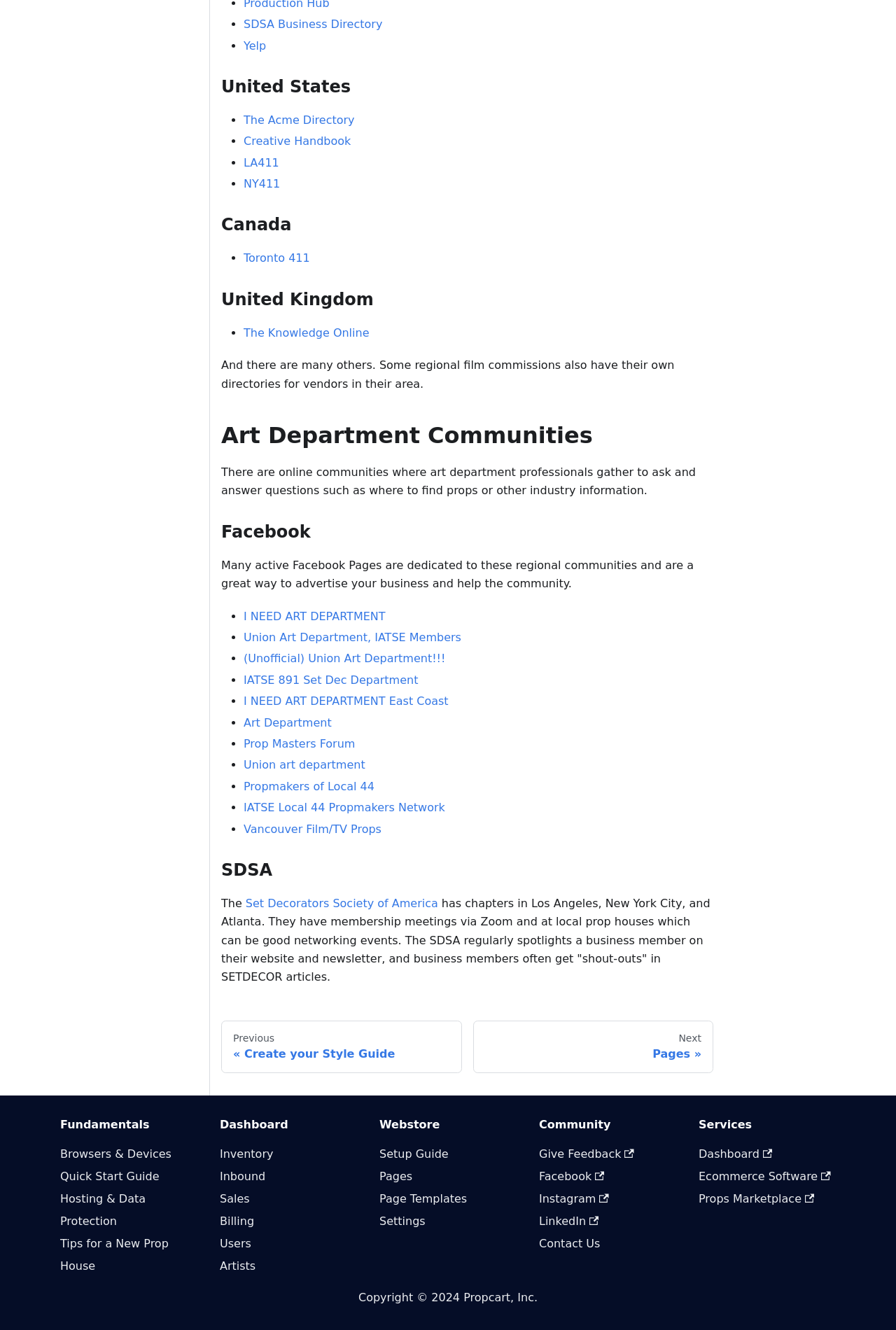Could you specify the bounding box coordinates for the clickable section to complete the following instruction: "Visit 'The Acme Directory'"?

[0.272, 0.085, 0.396, 0.095]